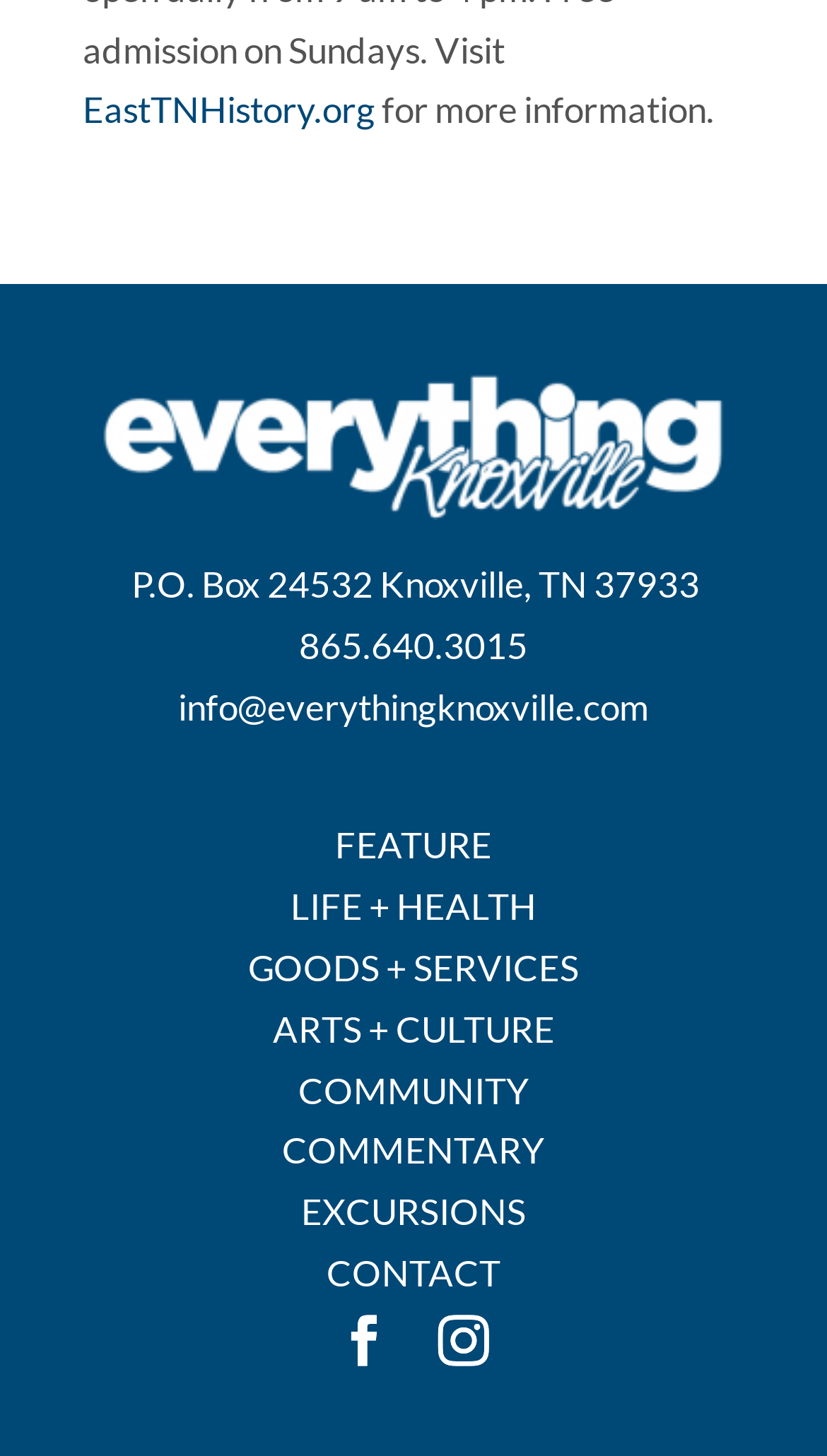Identify the bounding box coordinates necessary to click and complete the given instruction: "contact via phone".

[0.362, 0.428, 0.638, 0.459]